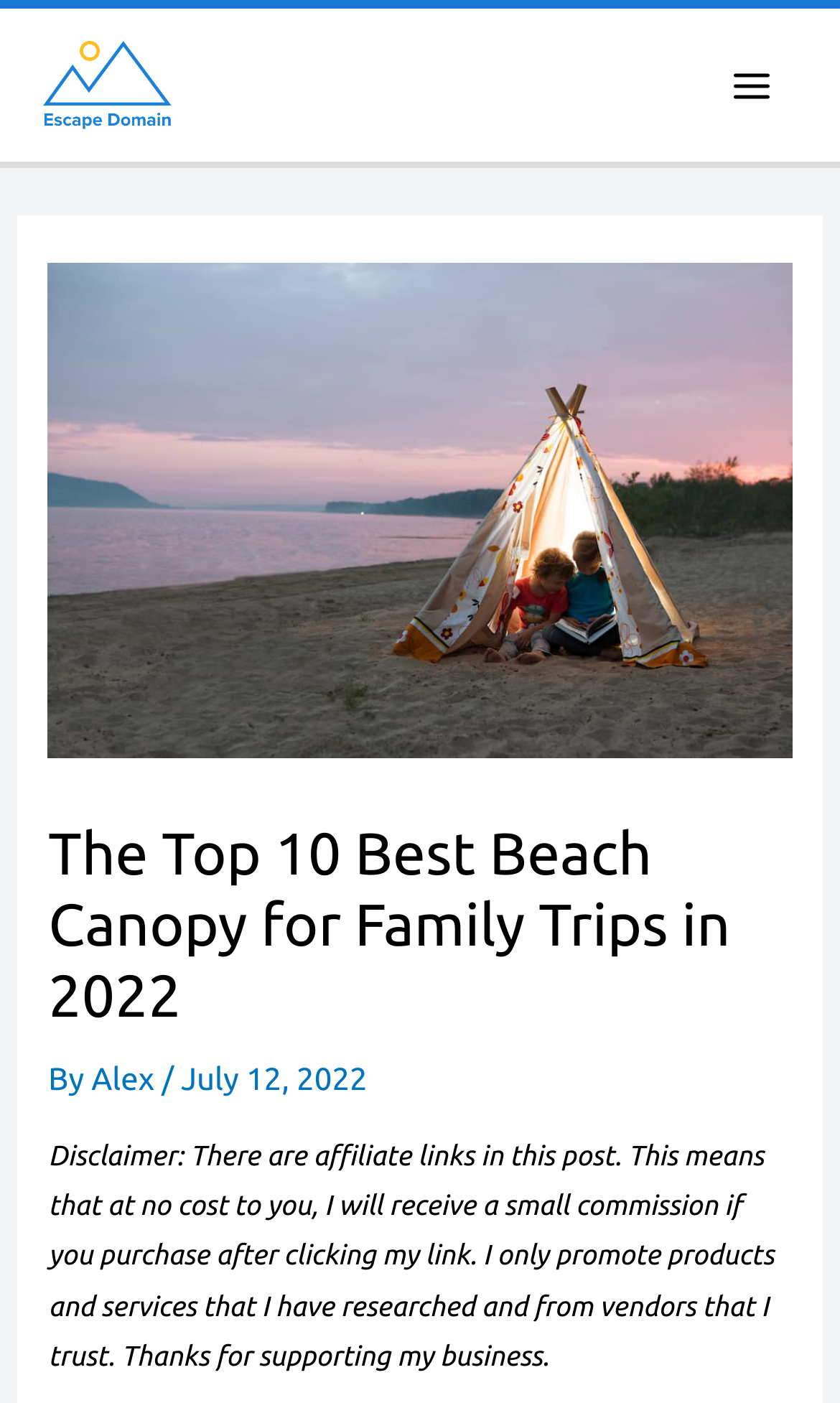What is the image above the header about?
Identify the answer in the screenshot and reply with a single word or phrase.

beach canopy for family kids